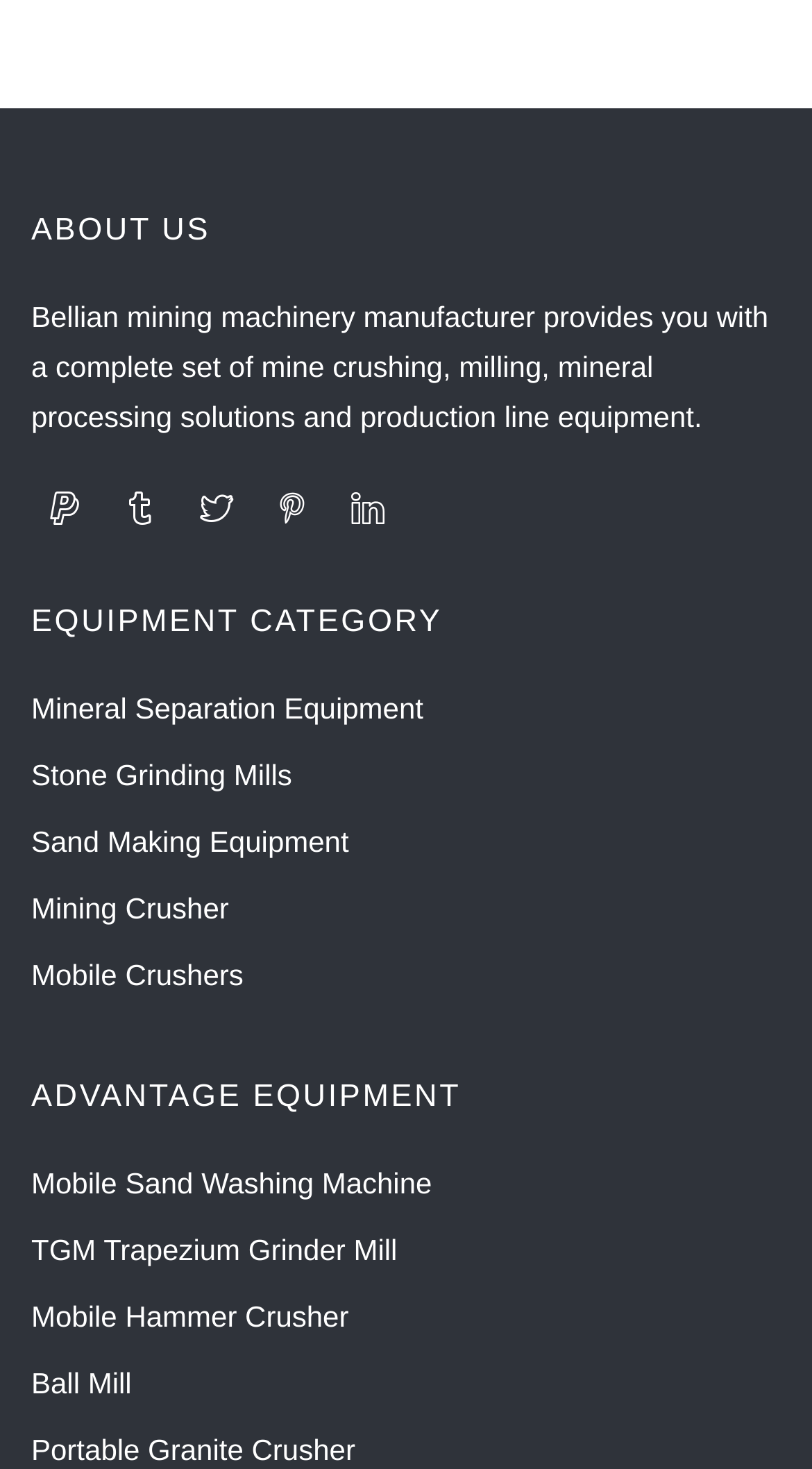Please specify the coordinates of the bounding box for the element that should be clicked to carry out this instruction: "explore Mobile Sand Washing Machine". The coordinates must be four float numbers between 0 and 1, formatted as [left, top, right, bottom].

[0.038, 0.788, 0.532, 0.822]